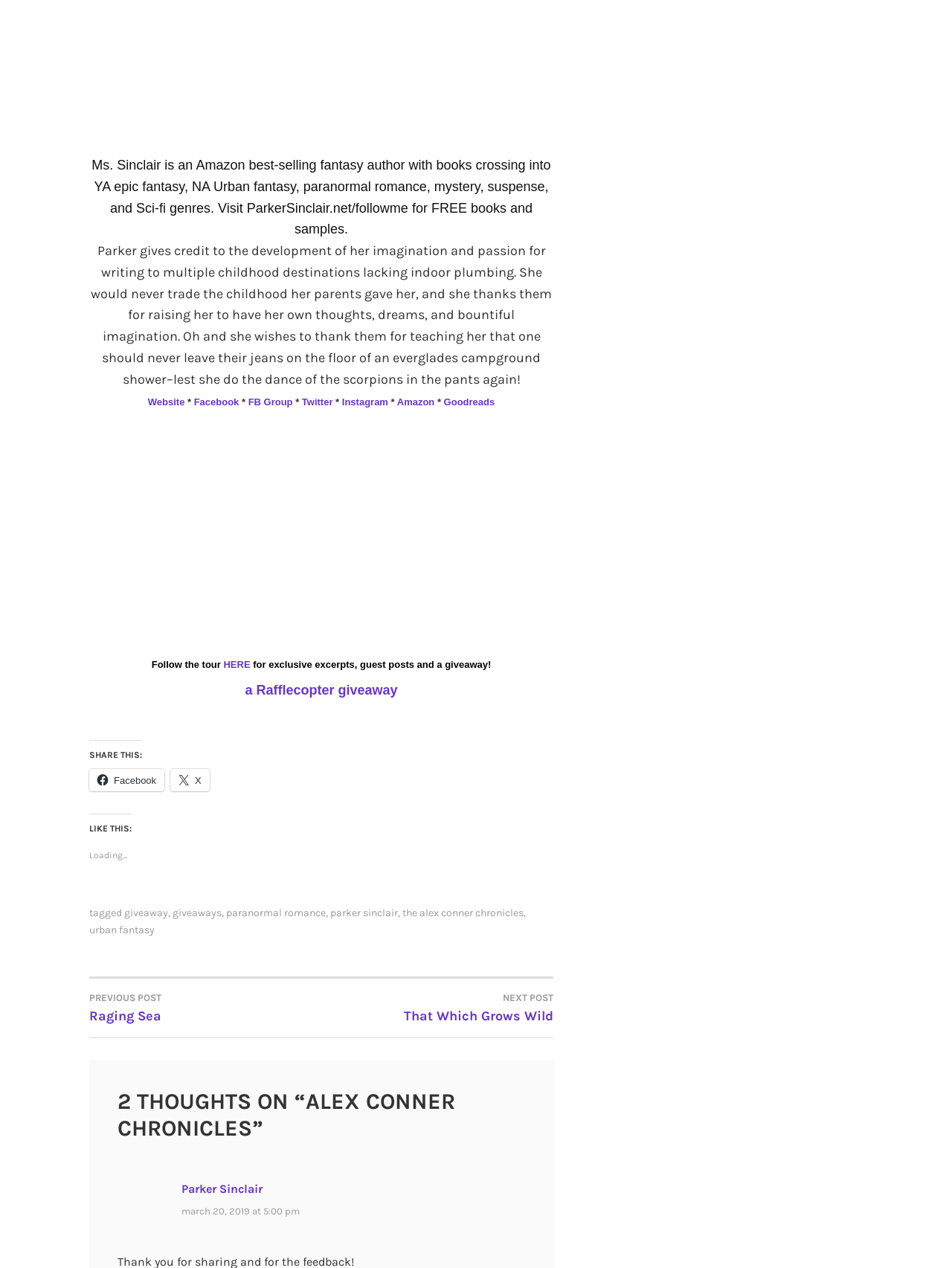Please give a short response to the question using one word or a phrase:
What genres does the author write in?

YA epic fantasy, NA Urban fantasy, paranormal romance, mystery, suspense, Sci-fi